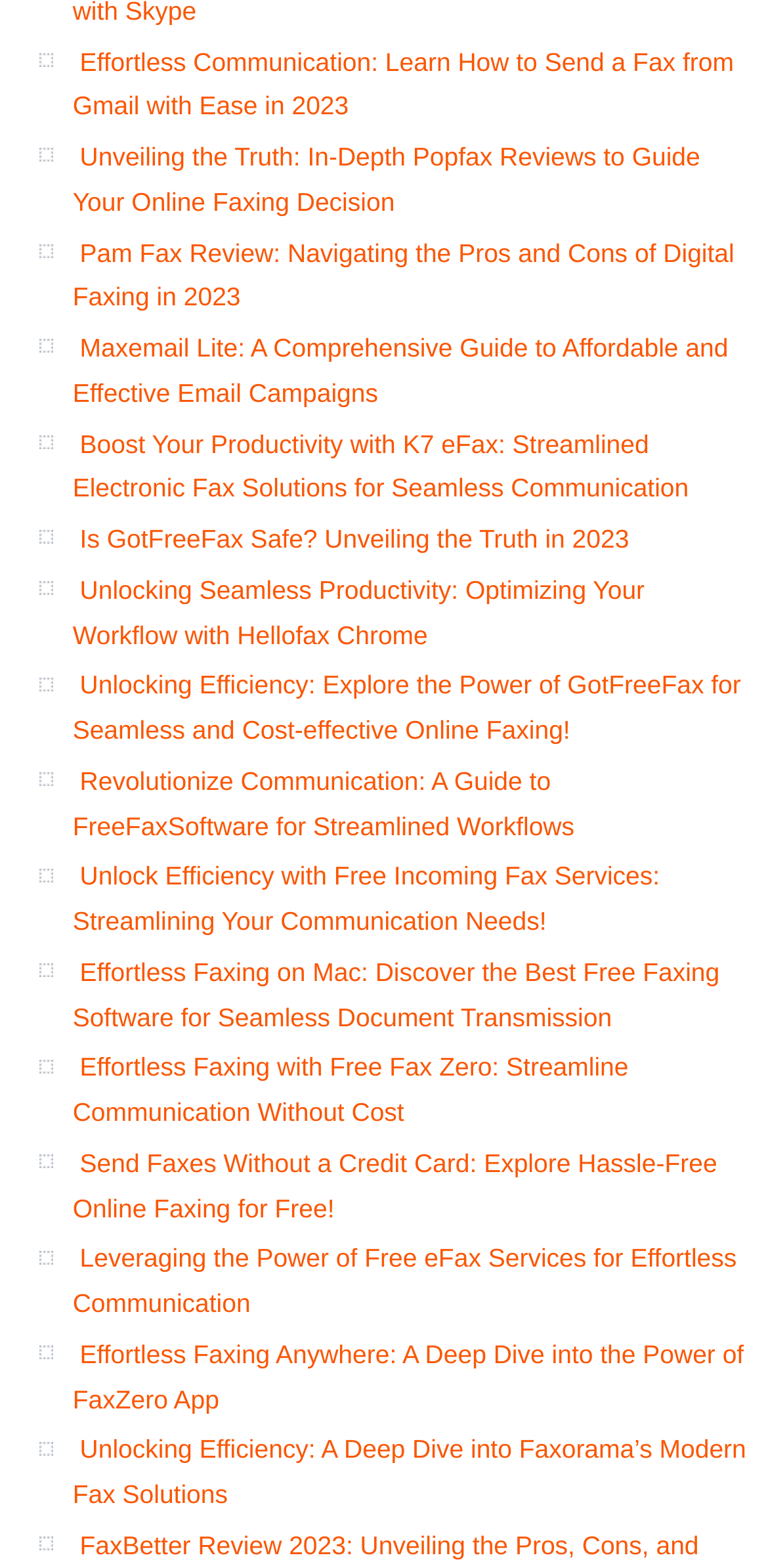Pinpoint the bounding box coordinates of the element to be clicked to execute the instruction: "Click the 'What Are the Common Reasons to Get a Personal Loan?' link".

None